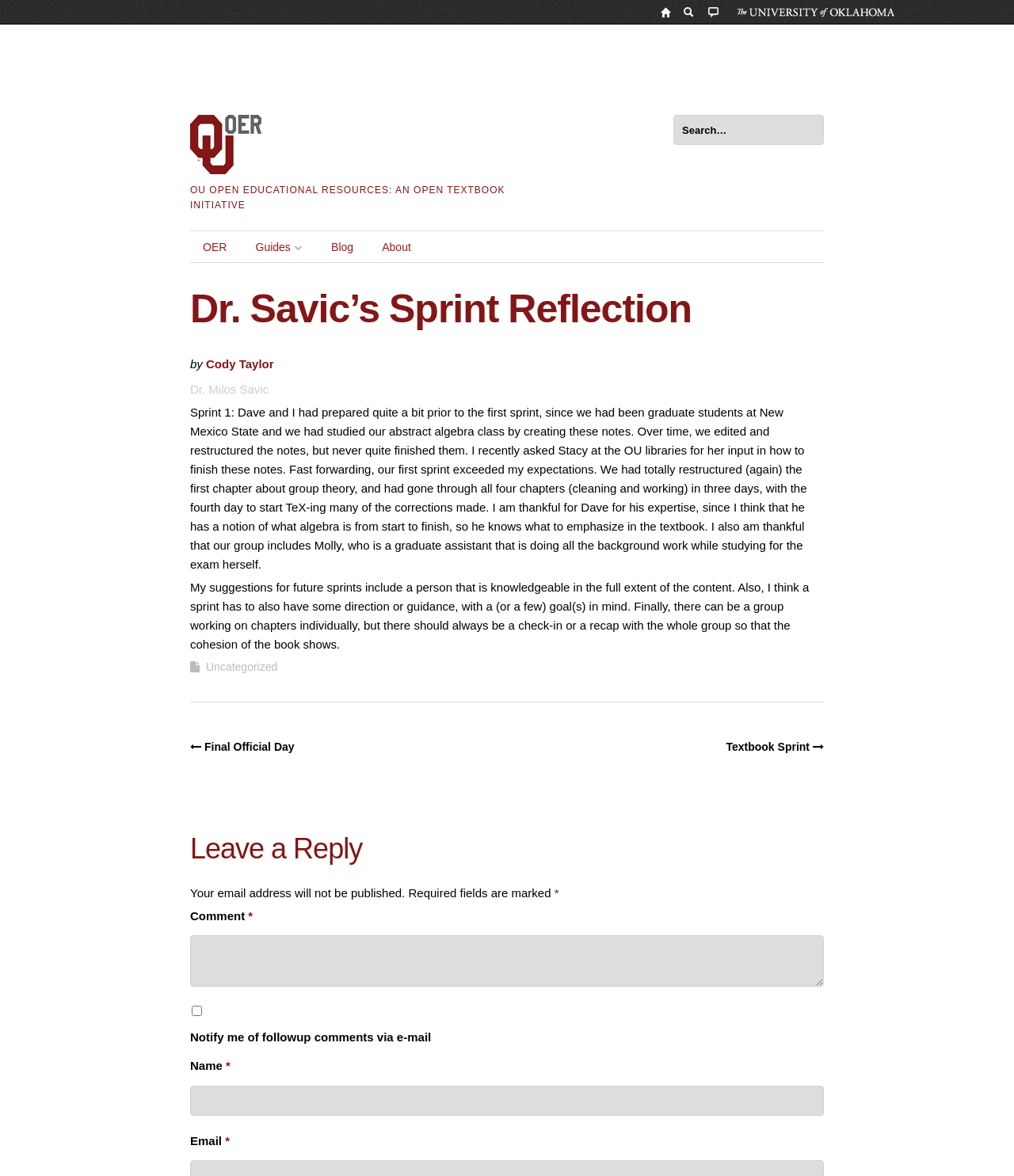Please examine the image and answer the question with a detailed explanation:
What is the purpose of the sprint mentioned in the reflection?

The purpose of the sprint can be inferred from the text, which mentions that the author and Dave had prepared quite a bit prior to the first sprint and had edited and restructured the notes, but never quite finished them. The sprint was an effort to finally complete the notes.